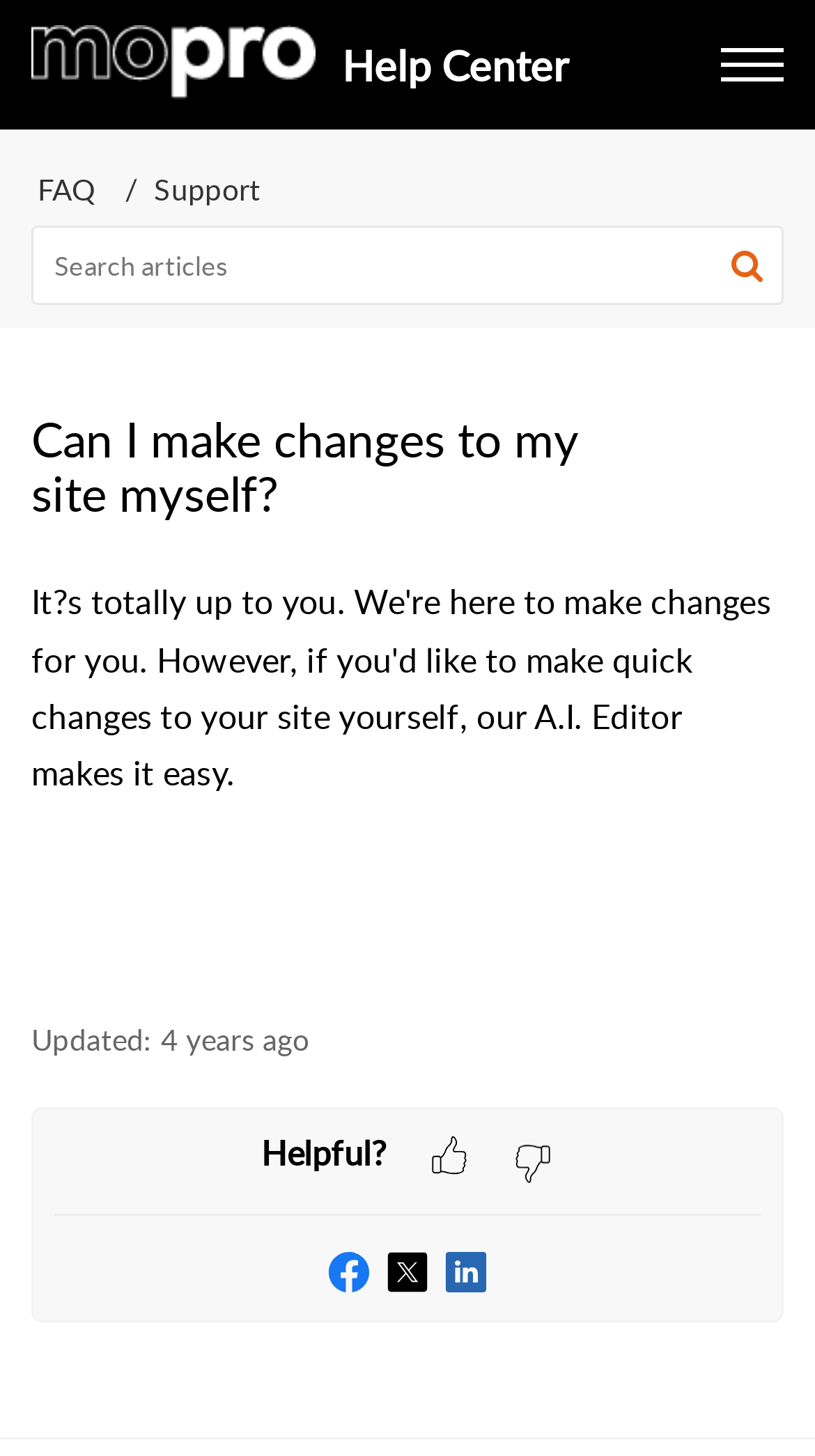Determine the bounding box of the UI element mentioned here: "placeholder="Search articles"". The coordinates must be in the format [left, top, right, bottom] with values ranging from 0 to 1.

[0.038, 0.155, 0.962, 0.209]